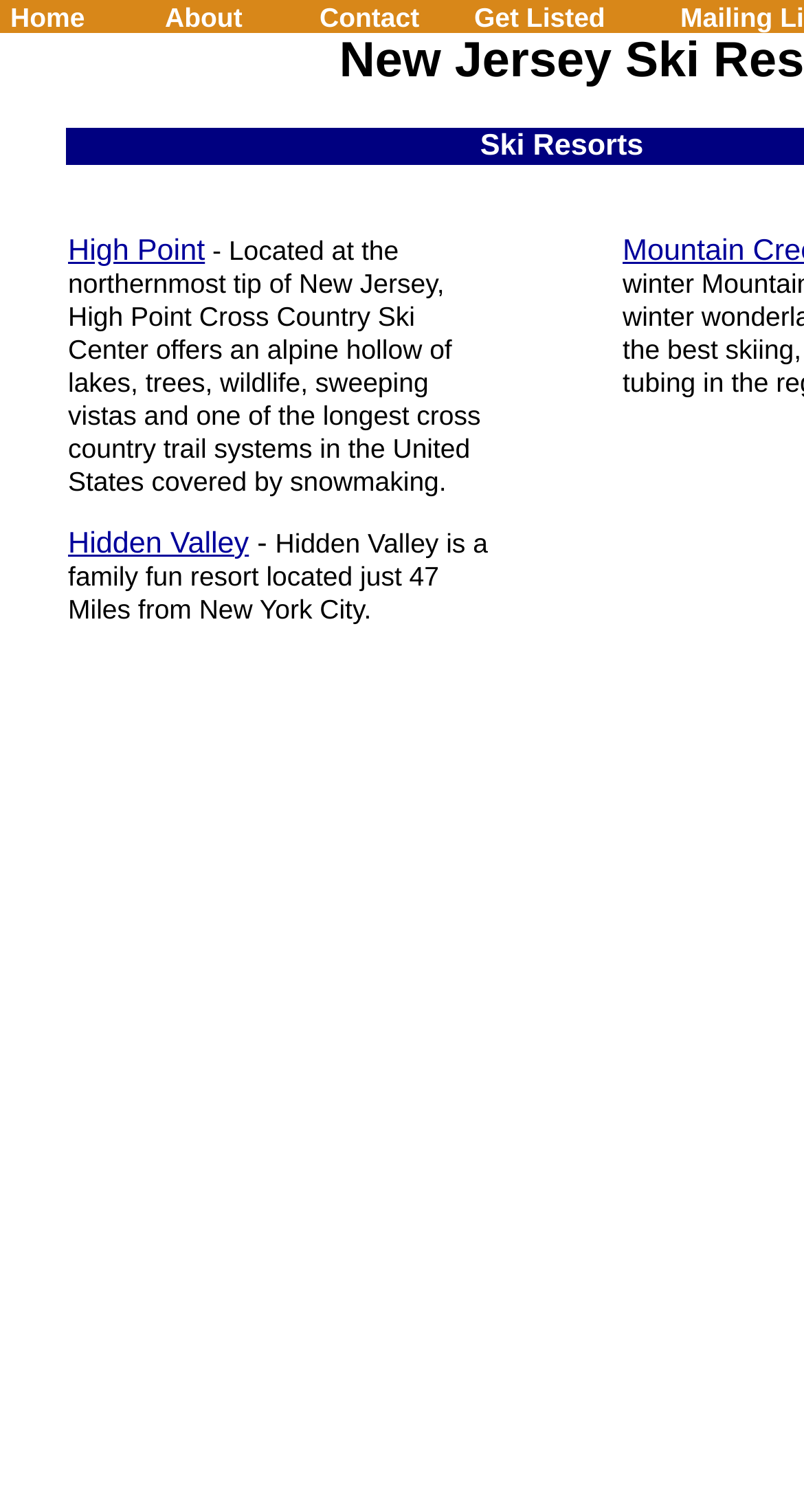How many navigation menu items are there on this webpage?
Offer a detailed and full explanation in response to the question.

I counted the number of navigation menu items by looking at the LayoutTableCell elements with OCR text. I found four menu items, Home, About, Contact, and Get Listed, which are arranged horizontally at the top of the webpage.